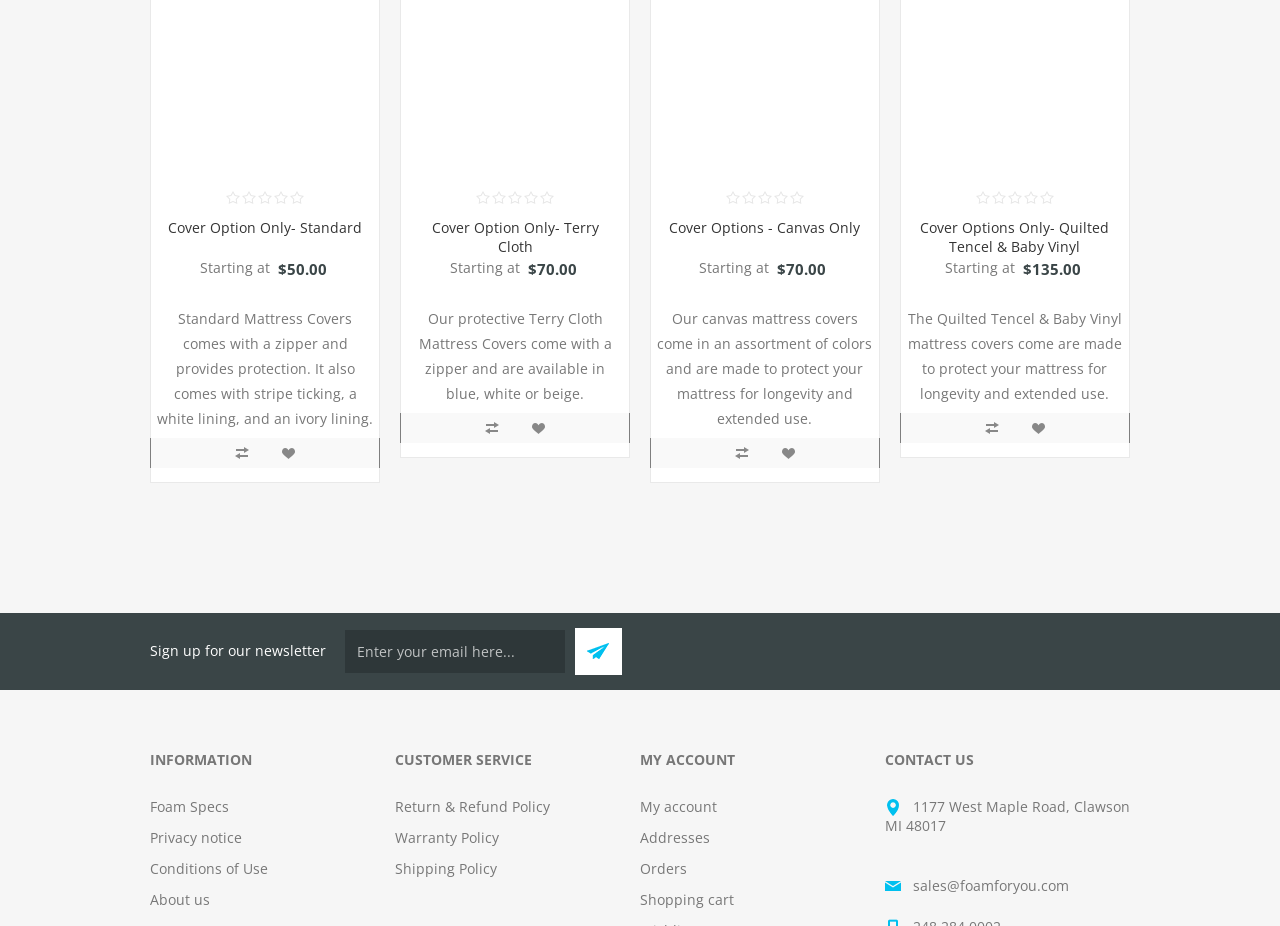What is the purpose of the Terry Cloth Mattress Cover?
Kindly give a detailed and elaborate answer to the question.

I found the answer by reading the StaticText element with the text 'Our protective Terry Cloth Mattress Covers come with a zipper and are available in blue, white or beige.', which describes the purpose of the Terry Cloth Mattress Cover as providing protection.